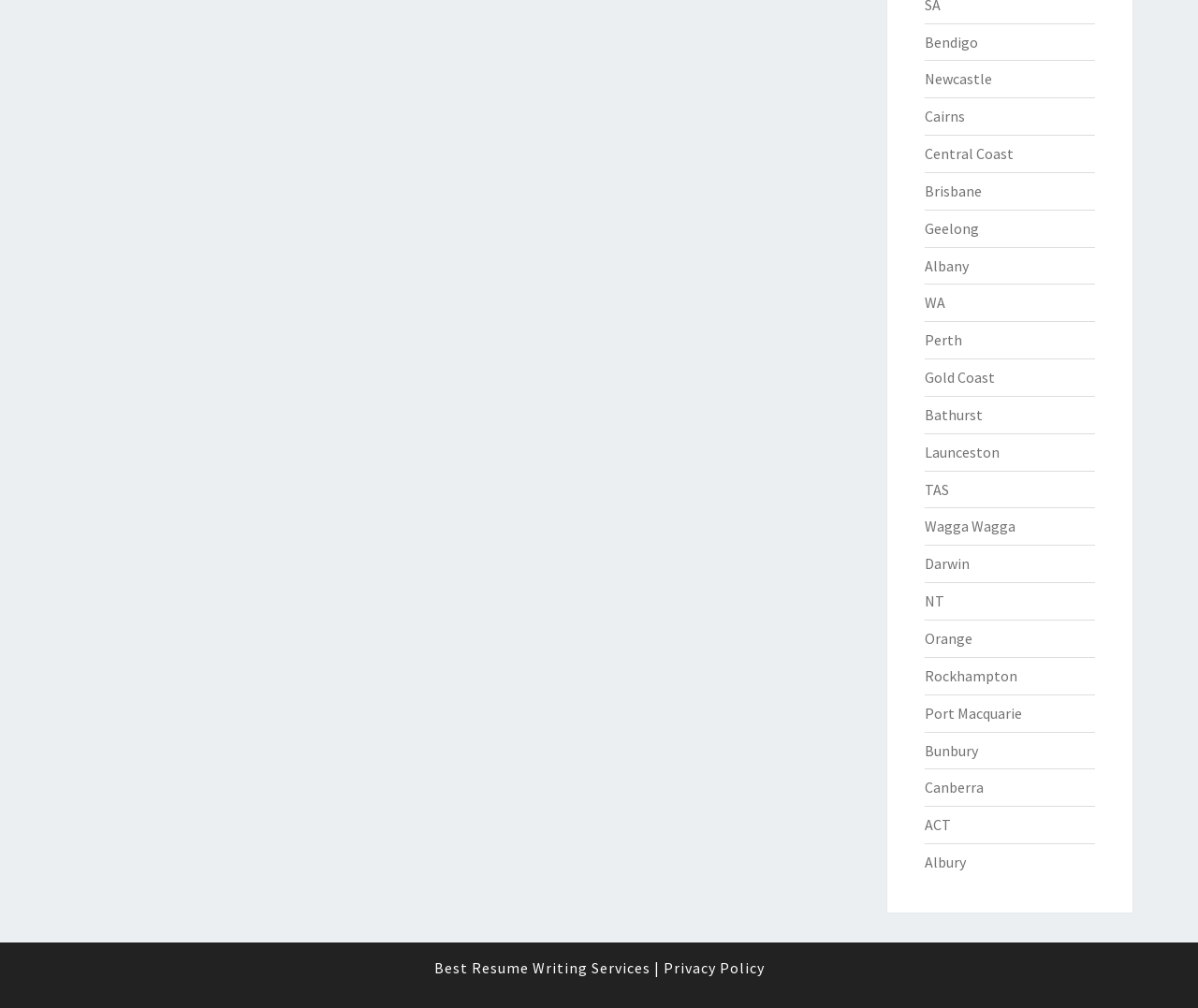Please specify the bounding box coordinates of the clickable region to carry out the following instruction: "Go to Privacy Policy". The coordinates should be four float numbers between 0 and 1, in the format [left, top, right, bottom].

[0.554, 0.951, 0.638, 0.969]